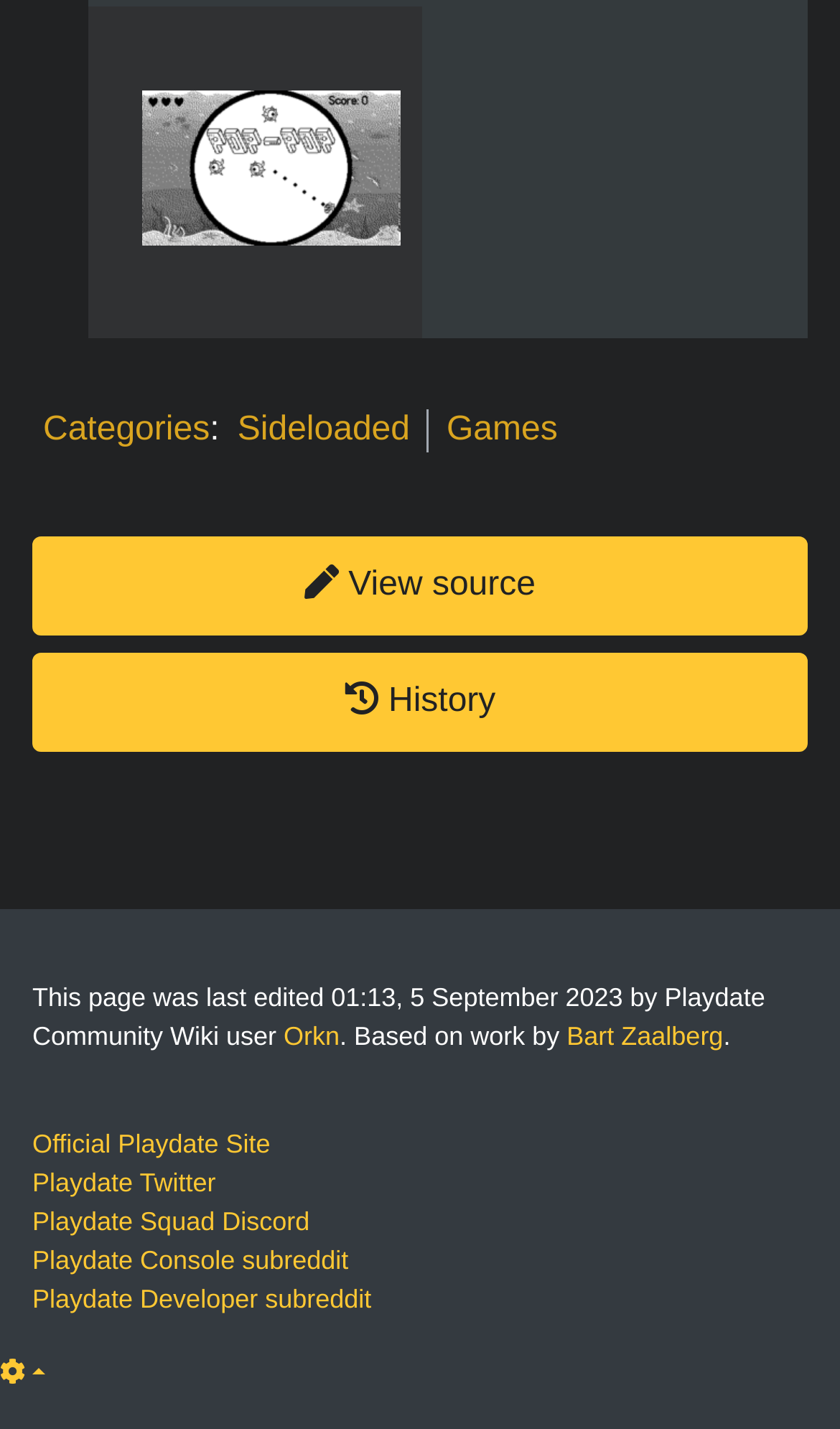Ascertain the bounding box coordinates for the UI element detailed here: "Official Playdate Site". The coordinates should be provided as [left, top, right, bottom] with each value being a float between 0 and 1.

[0.038, 0.79, 0.322, 0.811]